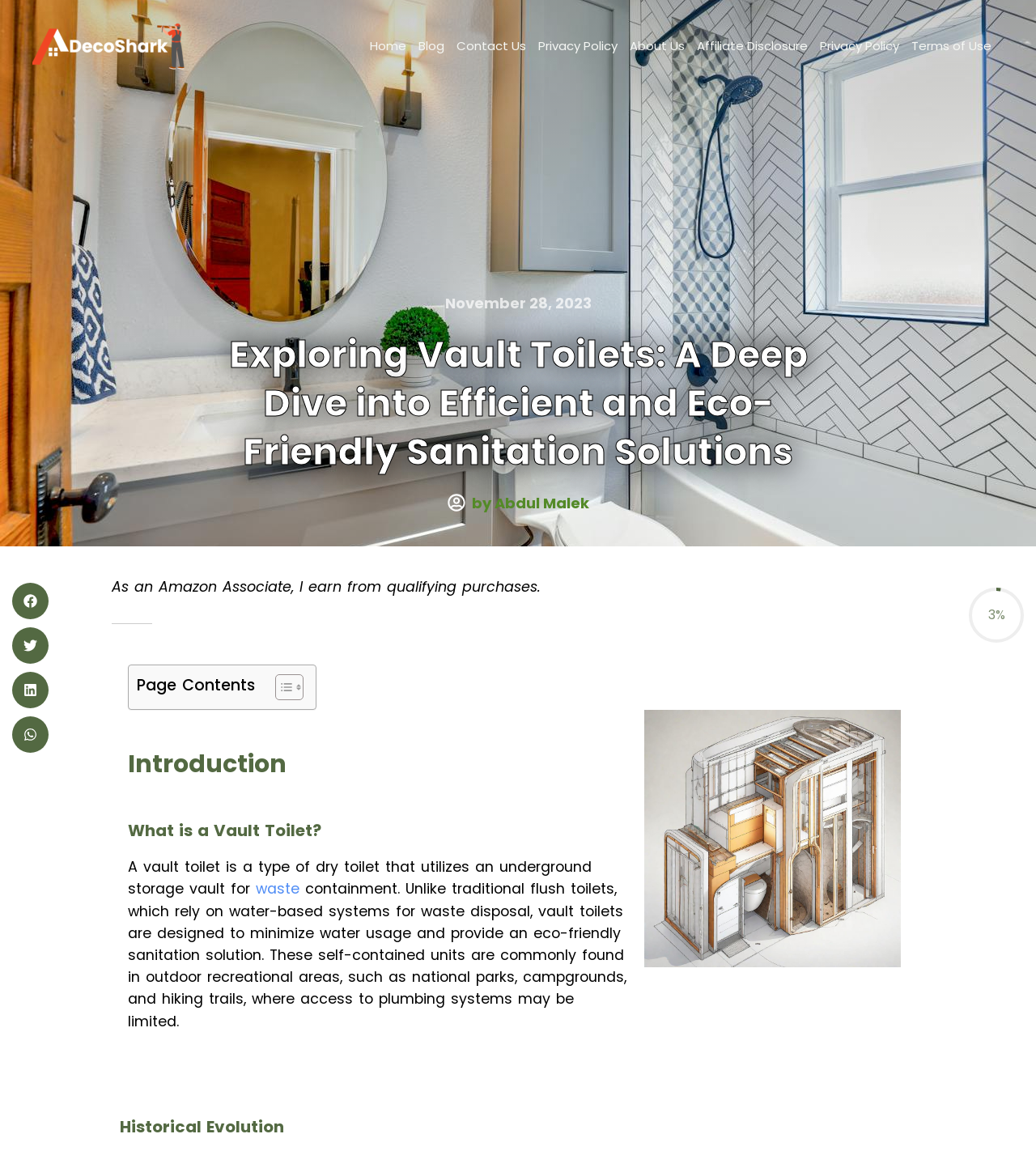What is the type of toilet that utilizes an underground storage vault?
Answer with a single word or phrase by referring to the visual content.

Vault toilet